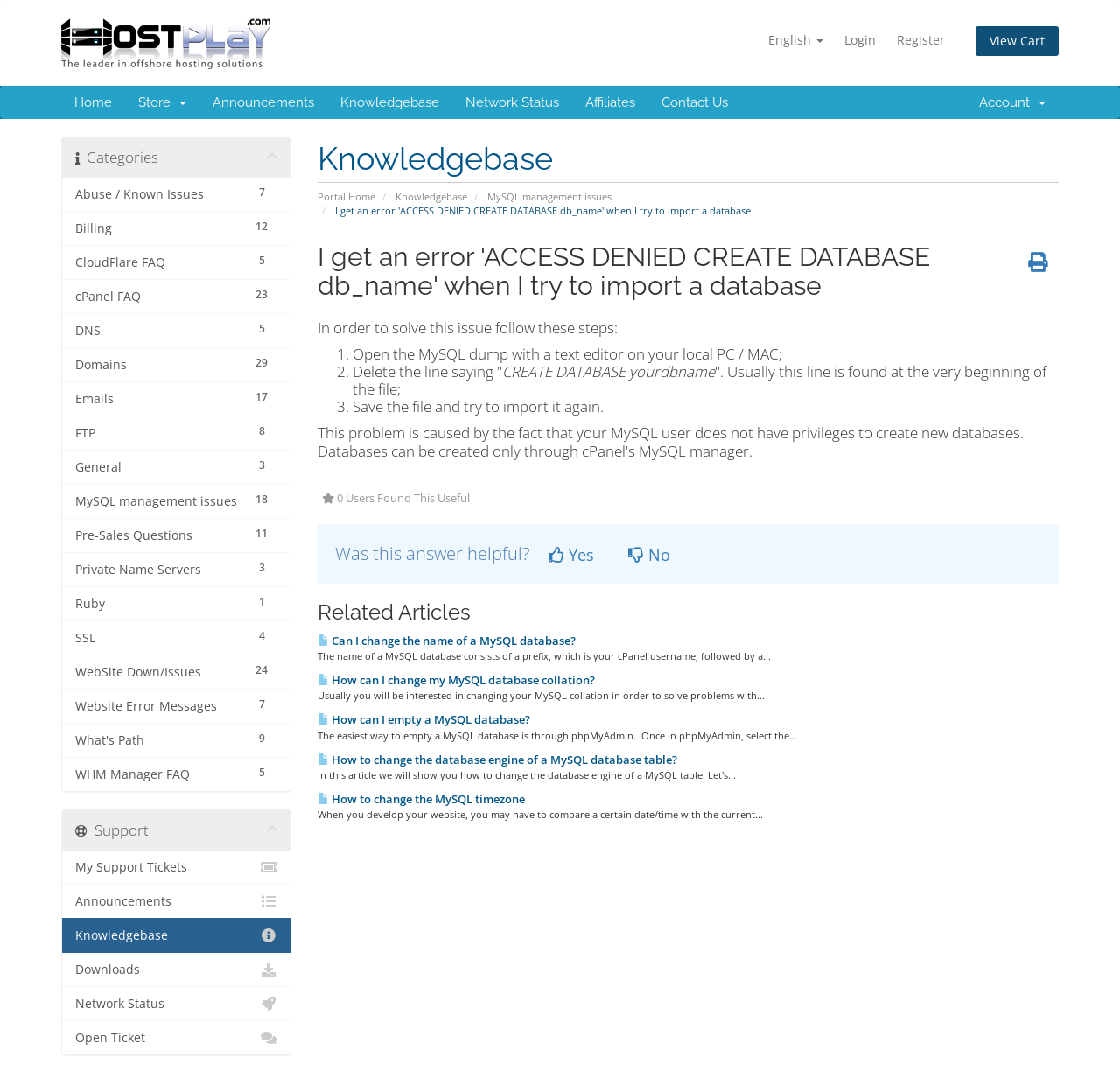Show the bounding box coordinates for the element that needs to be clicked to execute the following instruction: "Read the 'Related Articles' section". Provide the coordinates in the form of four float numbers between 0 and 1, i.e., [left, top, right, bottom].

[0.283, 0.561, 0.945, 0.583]